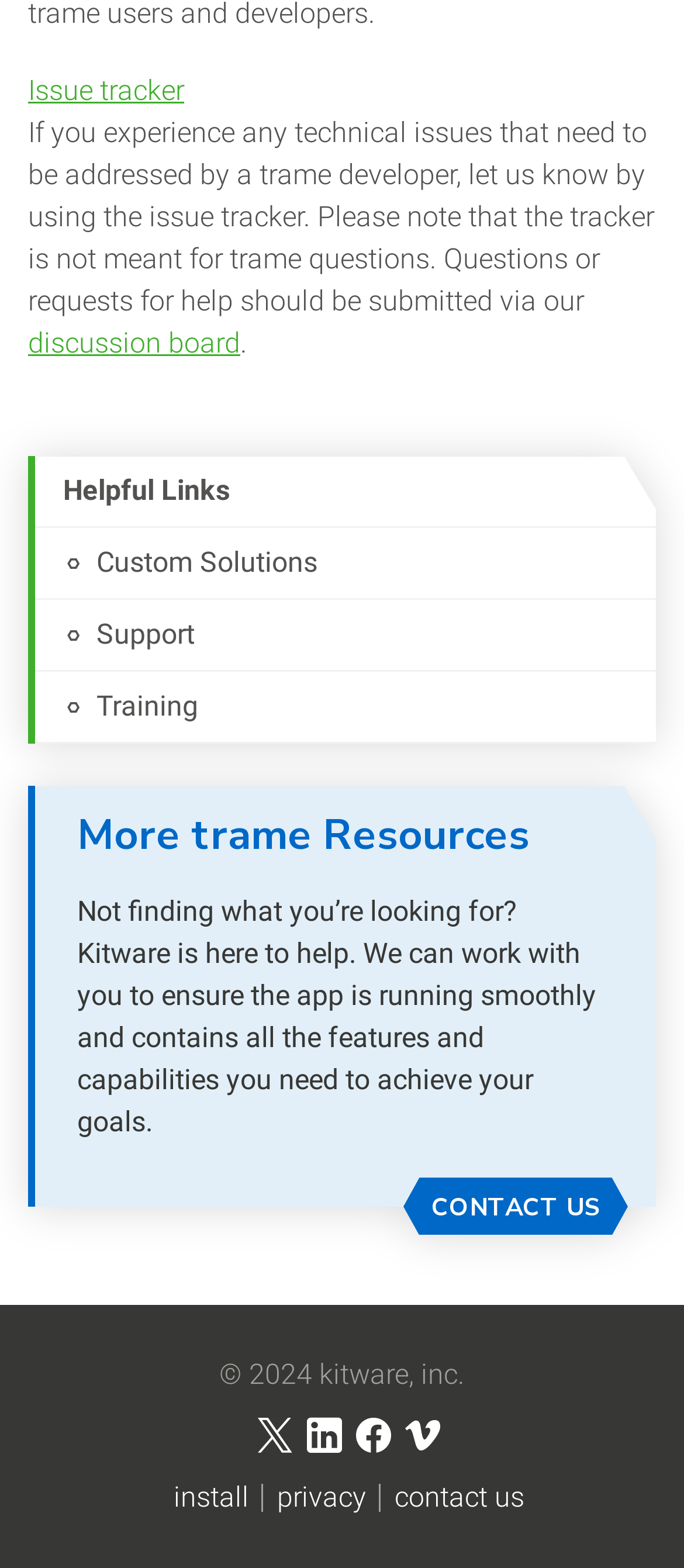Answer with a single word or phrase: 
How many social media links are present at the bottom of the webpage?

4